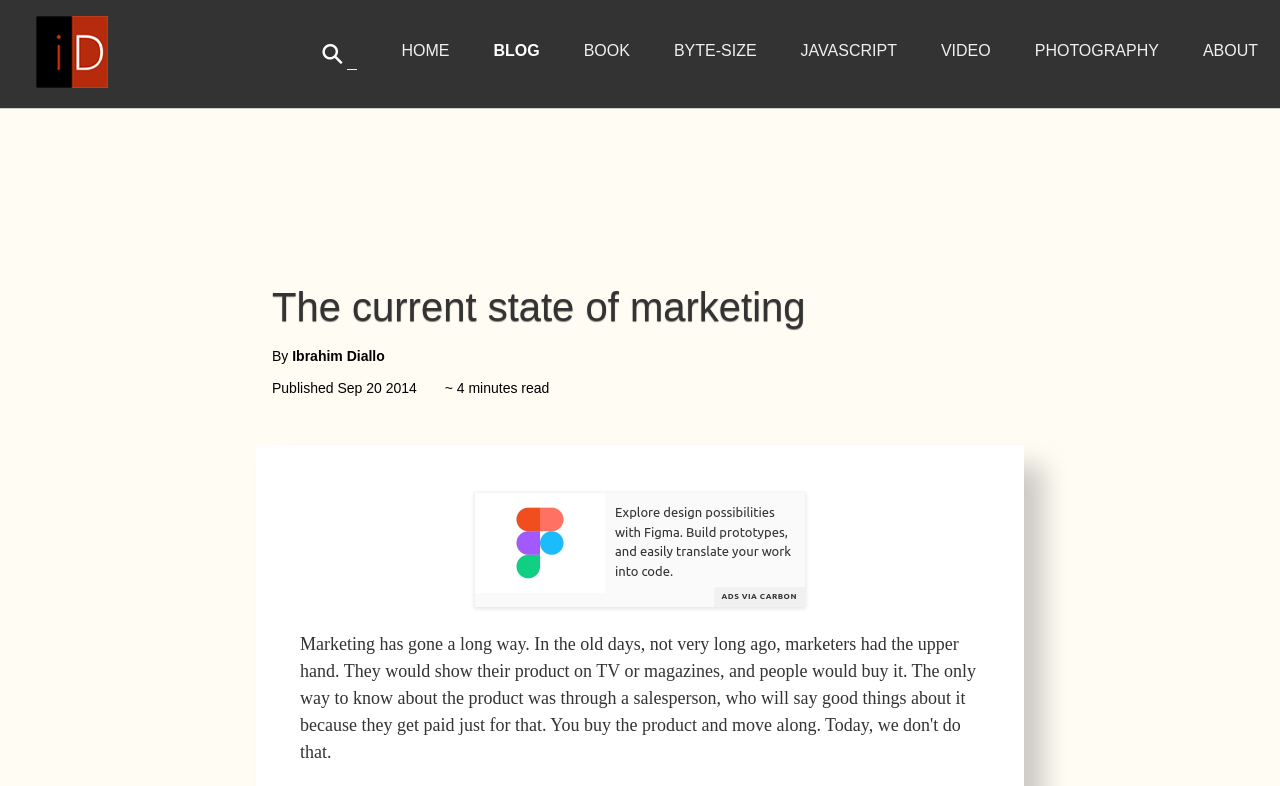Provide a comprehensive description of the webpage.

The webpage appears to be a blog post titled "The current state of marketing". At the top left, there is a link to the author's profile, Ibrahim Diallo, accompanied by a small image of the author. To the right of the author's link, there is a search box with a magnifying glass icon. 

The main navigation menu is located above the content, consisting of links to various sections, including HOME, BLOG, BOOK, BYTE-SIZE, JAVASCRIPT, VIDEO, PHOTOGRAPHY, and ABOUT. 

The main content area is divided into two sections. The top section contains the title of the blog post, "The current state of marketing", in a large font, followed by the author's name, Ibrahim Diallo, and the publication date, September 20, 2014. Below the title, there is a note indicating that the post takes approximately 4 minutes to read.

The main content of the blog post is not explicitly described in the accessibility tree, but it likely occupies the majority of the page. At the bottom right of the page, there are two links: one is an advertisement from Carbon, accompanied by a small image, and the other is a promotional link to Figma, a design tool.